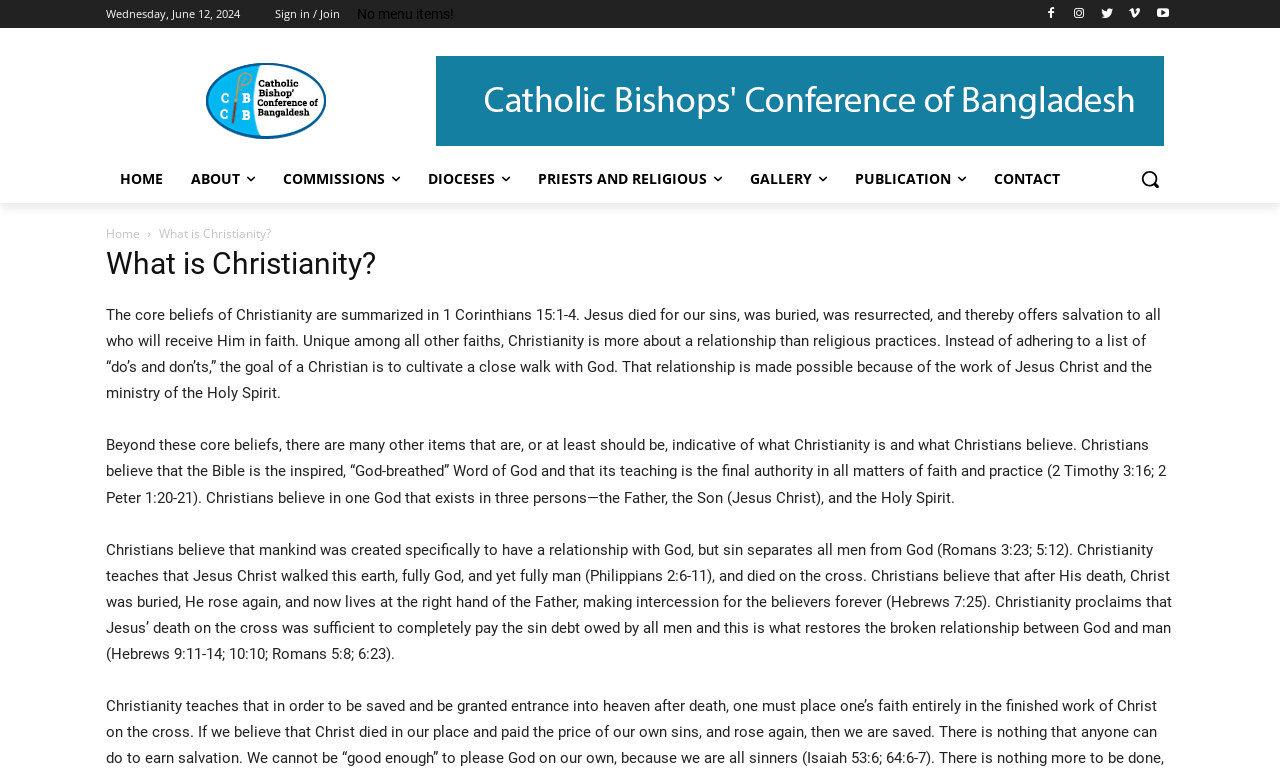What is the name of the organization?
Using the screenshot, give a one-word or short phrase answer.

Catholic Bishops' Conference of Bangladesh